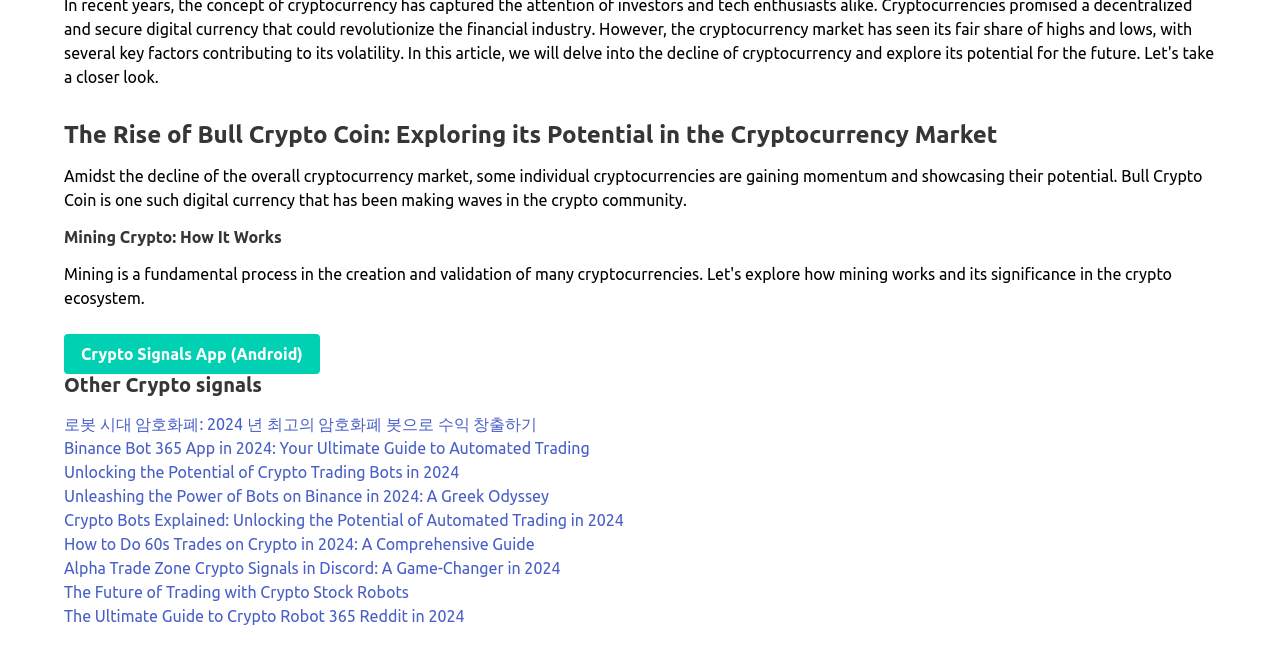Locate the bounding box coordinates of the element to click to perform the following action: 'Check out The Future of Trading with Crypto Stock Robots'. The coordinates should be given as four float values between 0 and 1, in the form of [left, top, right, bottom].

[0.05, 0.894, 0.319, 0.922]